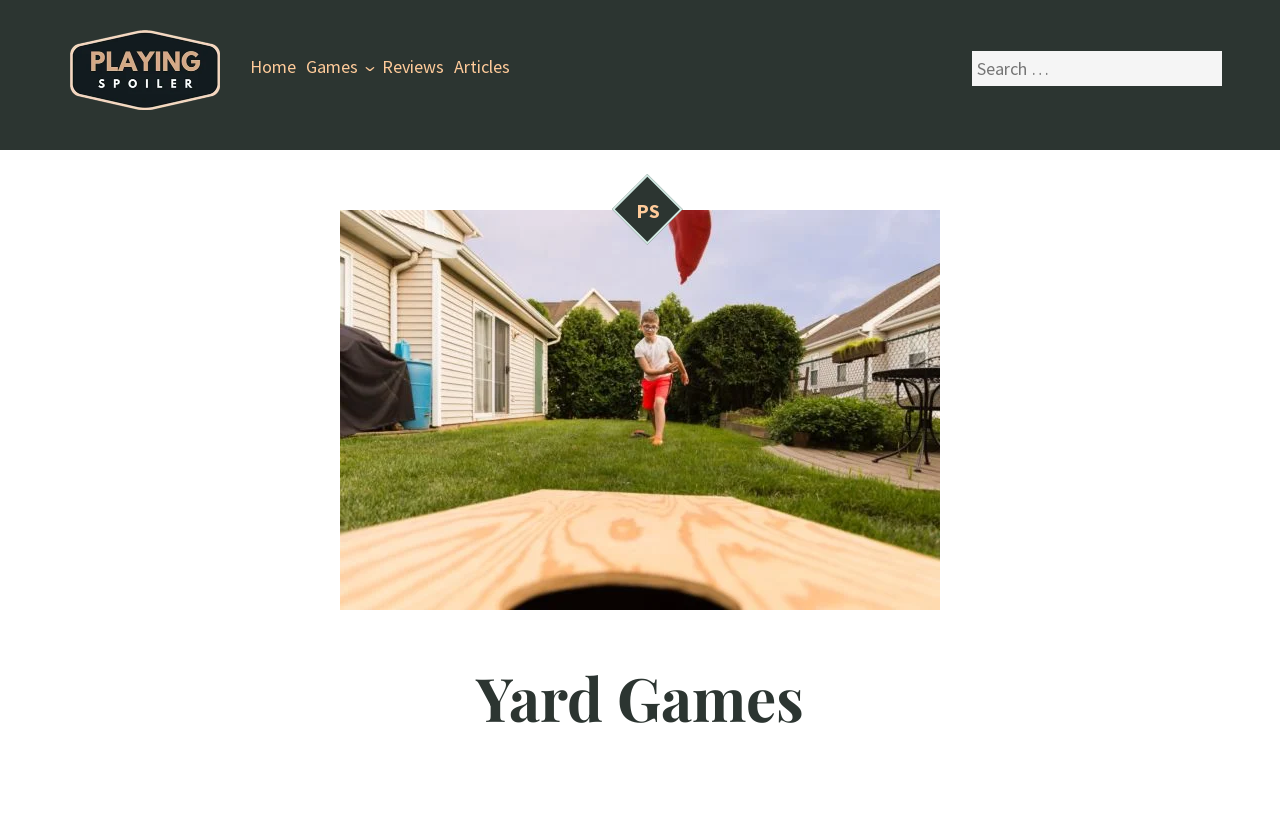What is the purpose of the search box?
Using the information from the image, answer the question thoroughly.

The search box is located at the top right corner of the webpage, and it has a button next to it, indicating that it is used to search for specific content within the website.